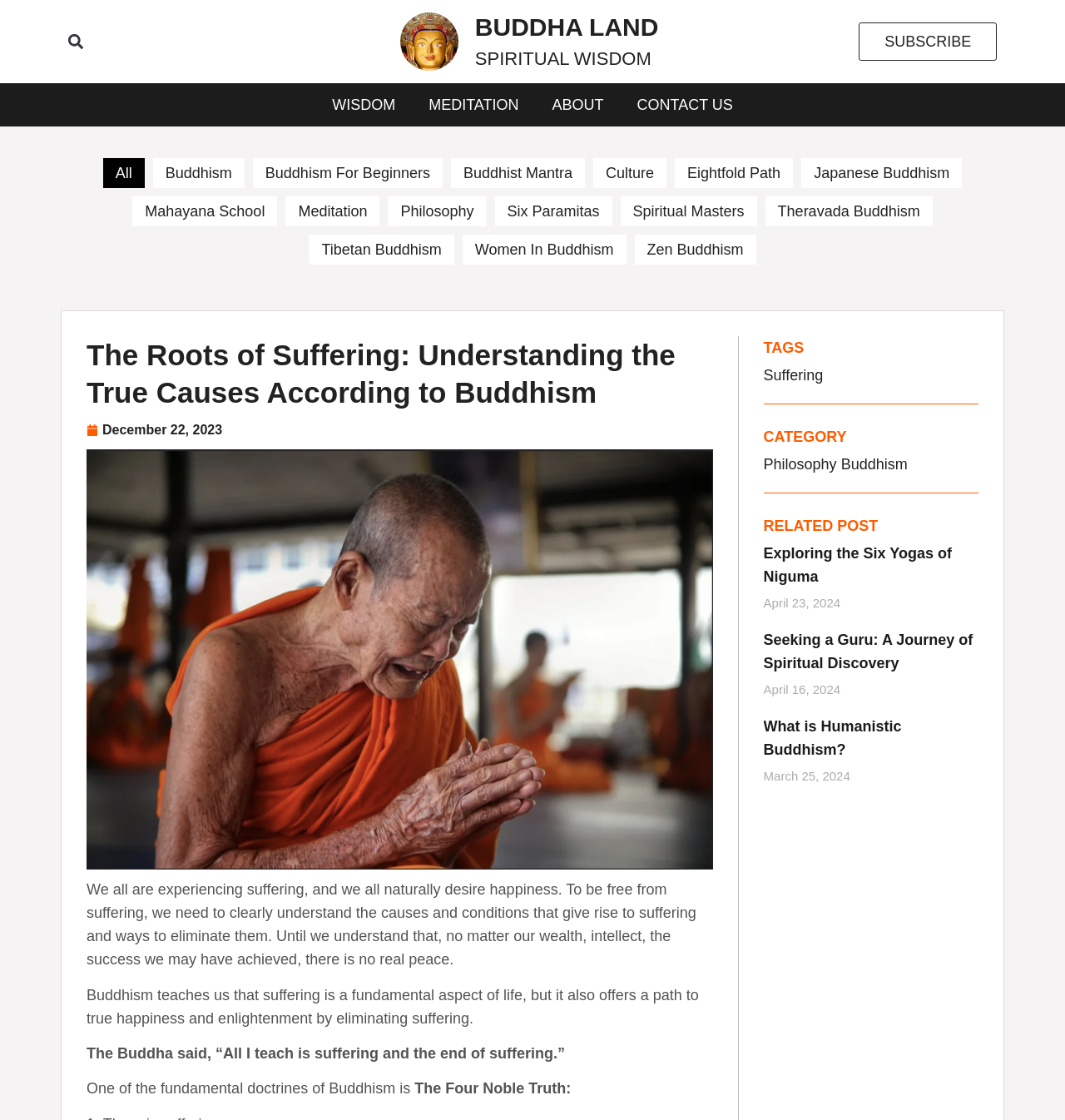Provide an in-depth caption for the webpage.

This webpage is about Buddhism and spiritual wisdom. At the top, there is a search bar with a "Search" button. Next to it, there is a link to "BUDDHA LAND SPIRITUAL WISDOM" and a "SUBSCRIBE" link. Below these, there are several links to different categories, including "WISDOM", "MEDITATION", "ABOUT", and "CONTACT US".

The main content of the page is an article titled "The Roots of Suffering: Understanding the True Causes According to Buddhism". The article starts with a brief introduction, explaining that everyone experiences suffering and desires happiness, and that understanding the causes of suffering is key to achieving true happiness. The text is divided into several paragraphs, with quotes from the Buddha and explanations of Buddhist teachings, including the Four Noble Truths.

On the right side of the page, there are several sections. One section is labeled "TAGS" and lists a single tag, "Suffering". Below this, there is a "CATEGORY" section with two links, "Philosophy" and "Buddhism". Further down, there is a "RELATED POST" section with three articles, each with a heading, a link, and a date. The articles are titled "Exploring the Six Yogas of Niguma", "Seeking a Guru: A Journey of Spiritual Discovery", and "What is Humanistic Buddhism?".

Throughout the page, there are many links to different topics and articles, suggesting that the website is a comprehensive resource for learning about Buddhism and spiritual wisdom.